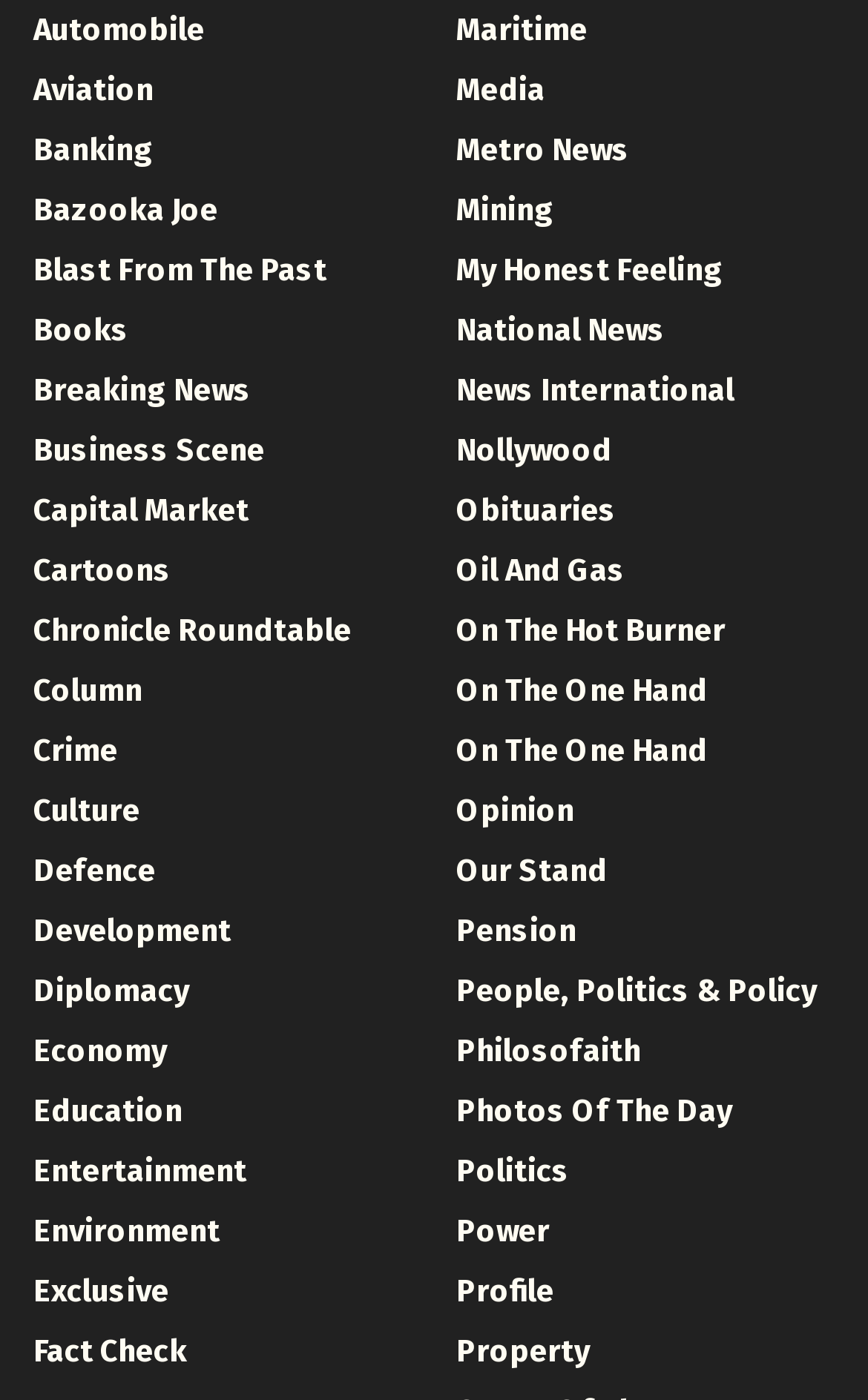Use a single word or phrase to answer the question: What type of content does this website provide?

News